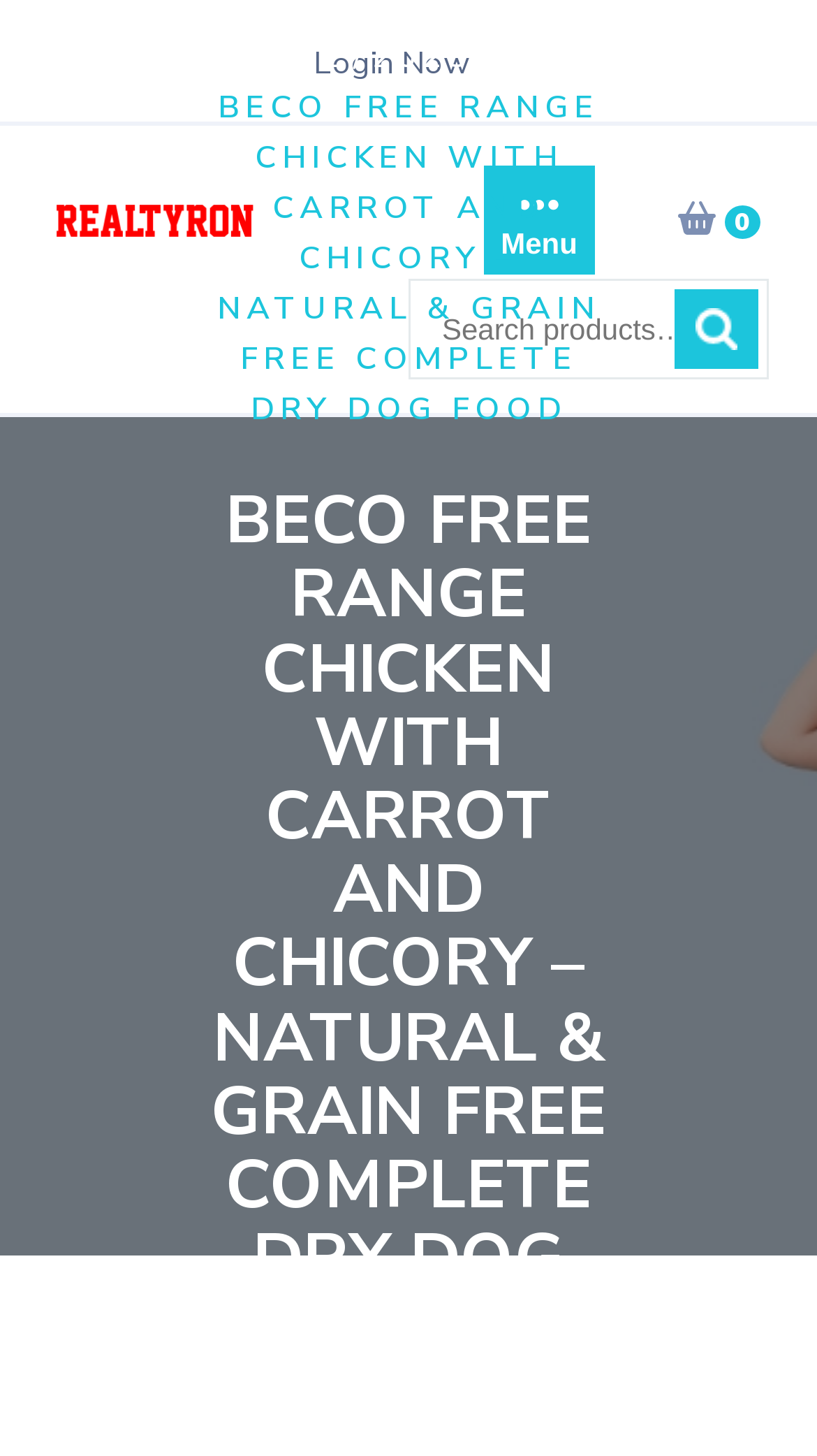Given the element description: "Login Now", predict the bounding box coordinates of the UI element it refers to, using four float numbers between 0 and 1, i.e., [left, top, right, bottom].

[0.383, 0.029, 0.576, 0.058]